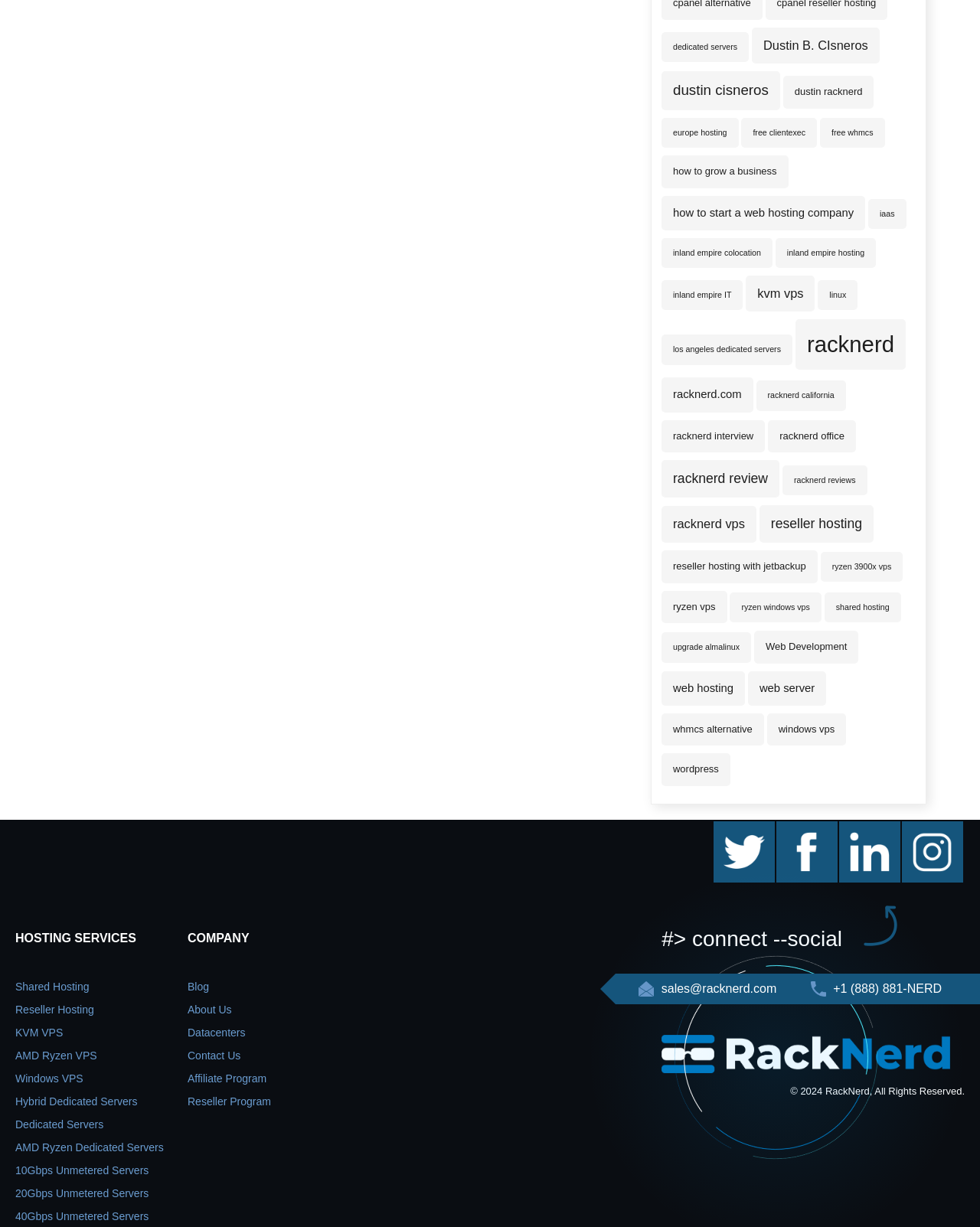What is the contact email address mentioned on the webpage?
Using the image, respond with a single word or phrase.

sales@racknerd.com